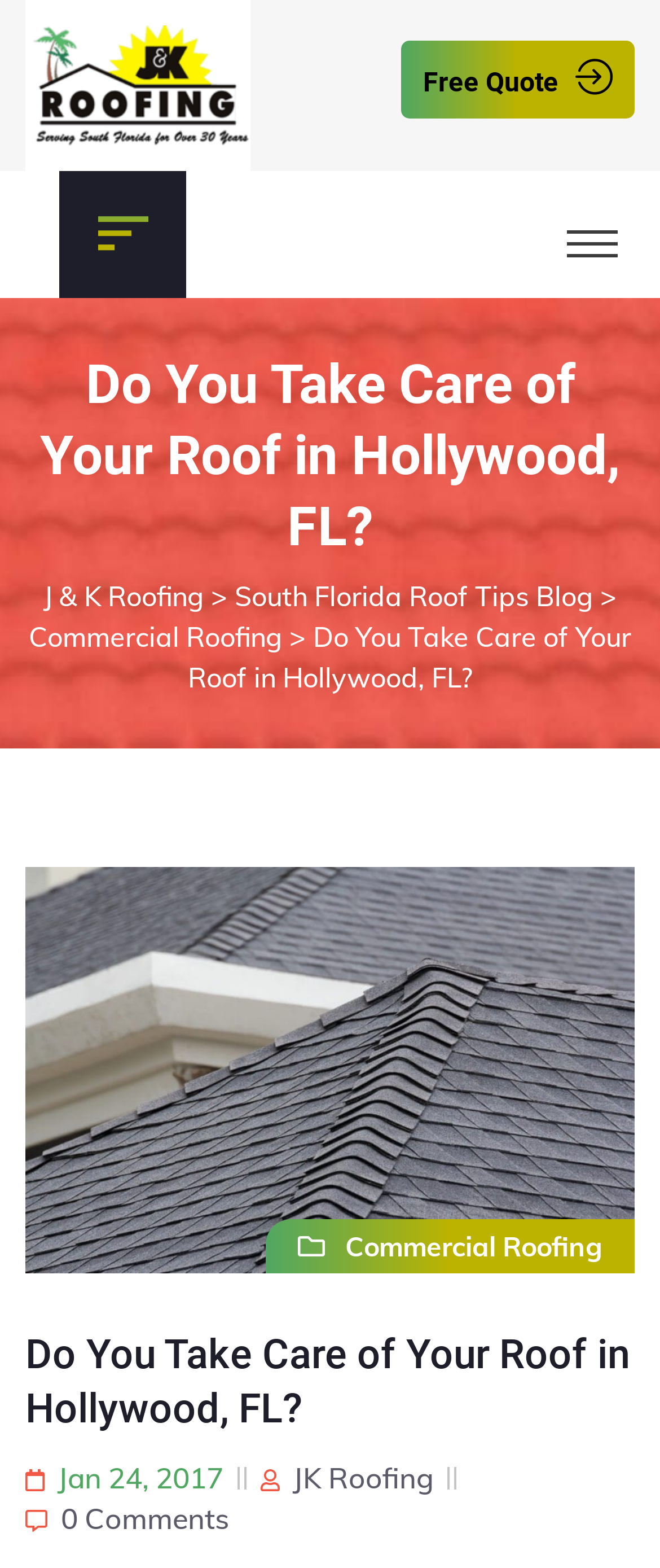What type of roofing is mentioned?
Provide a detailed answer to the question, using the image to inform your response.

There is a link on the webpage with the text 'Commercial Roofing', which indicates that this type of roofing is mentioned on the webpage.